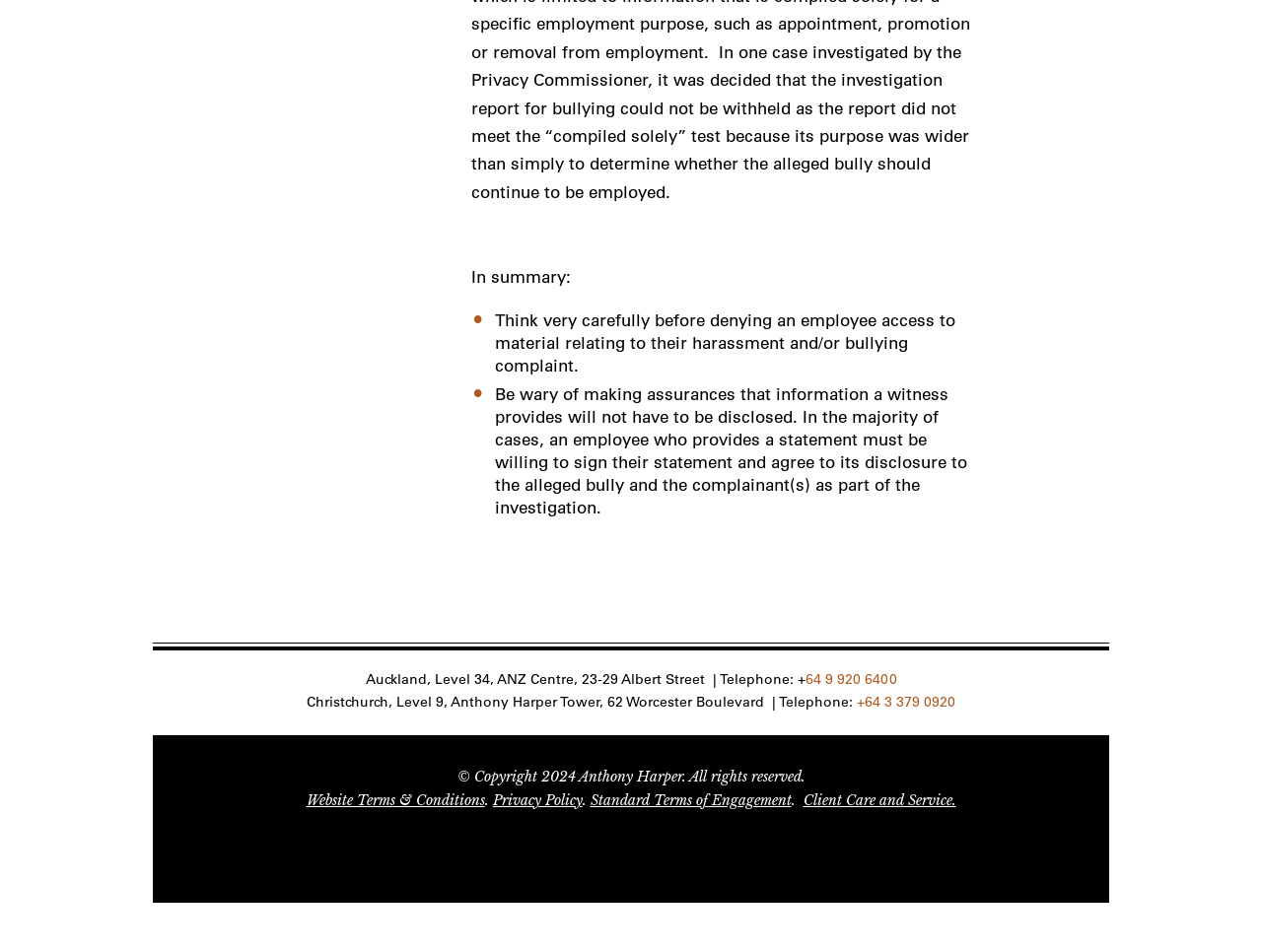Using the element description: "+64 3 379 0920", determine the bounding box coordinates. The coordinates should be in the format [left, top, right, bottom], with values between 0 and 1.

[0.679, 0.727, 0.757, 0.746]